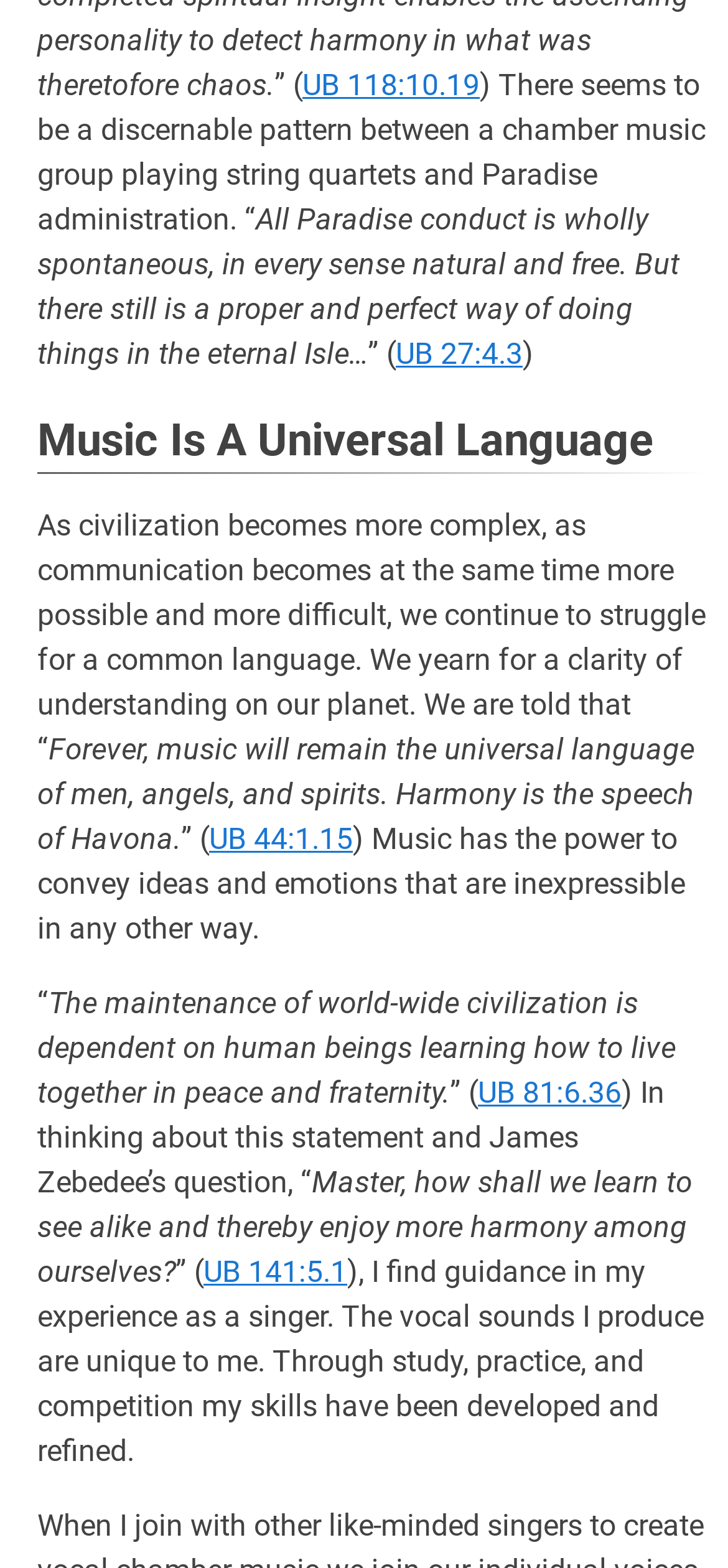What is the reference for the quote about world-wide civilization?
Give a single word or phrase as your answer by examining the image.

UB 81:6.36